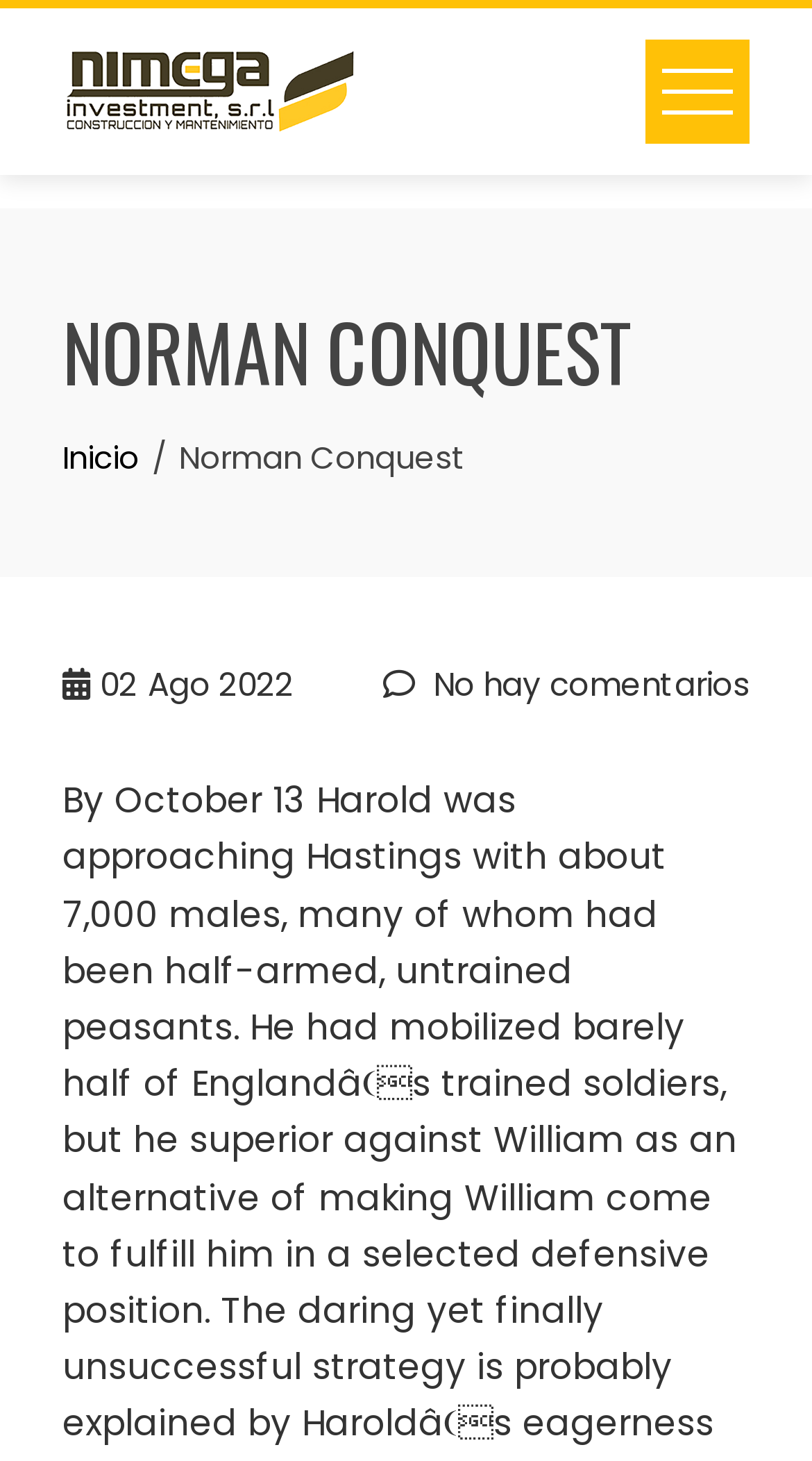What is the date of the latest article?
Please answer the question with as much detail and depth as you can.

The date of the latest article can be found in the static text elements below the navigation section, which display the date '02 Ago 2022'.